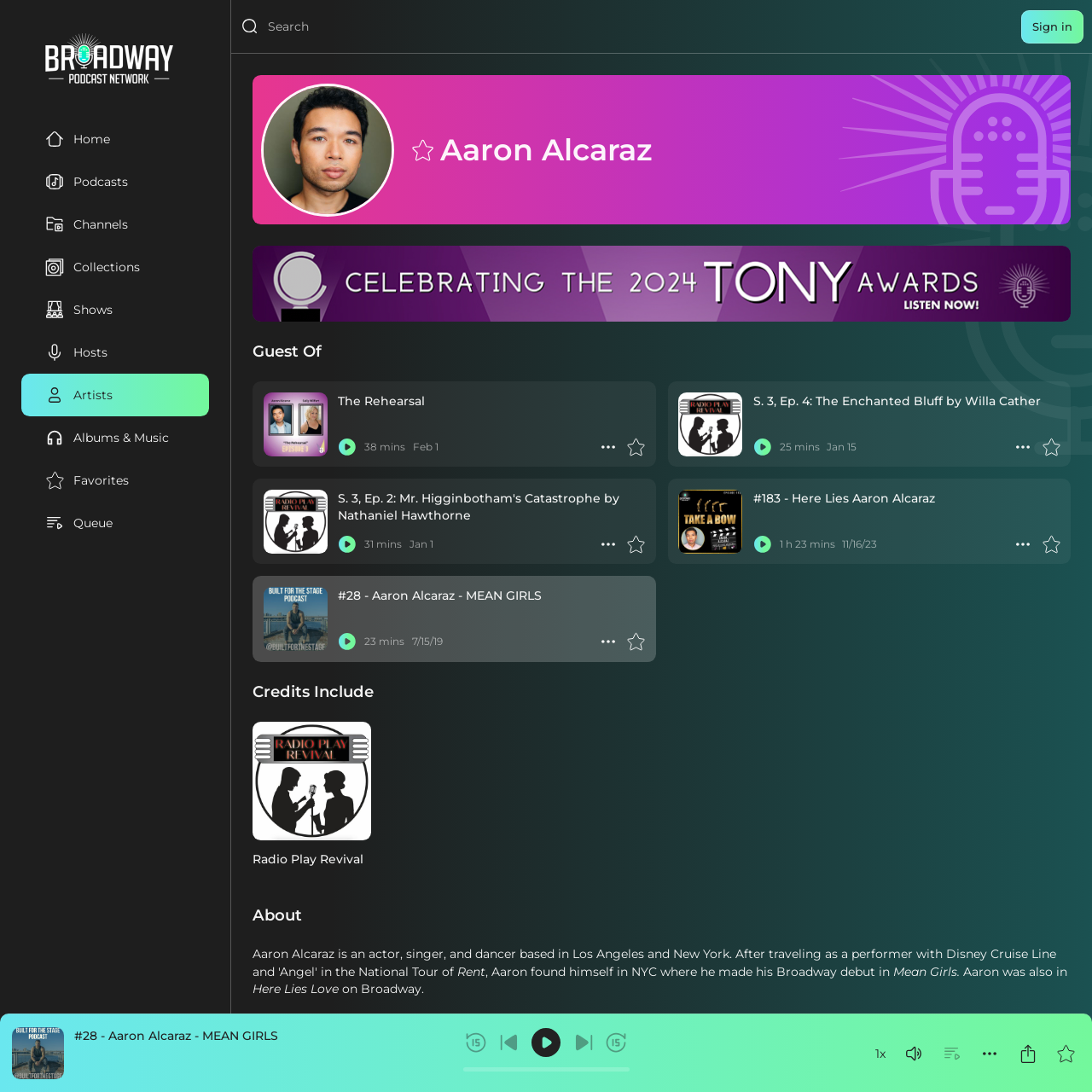Provide a brief response to the question using a single word or phrase: 
How many buttons are there in the audio control section?

7